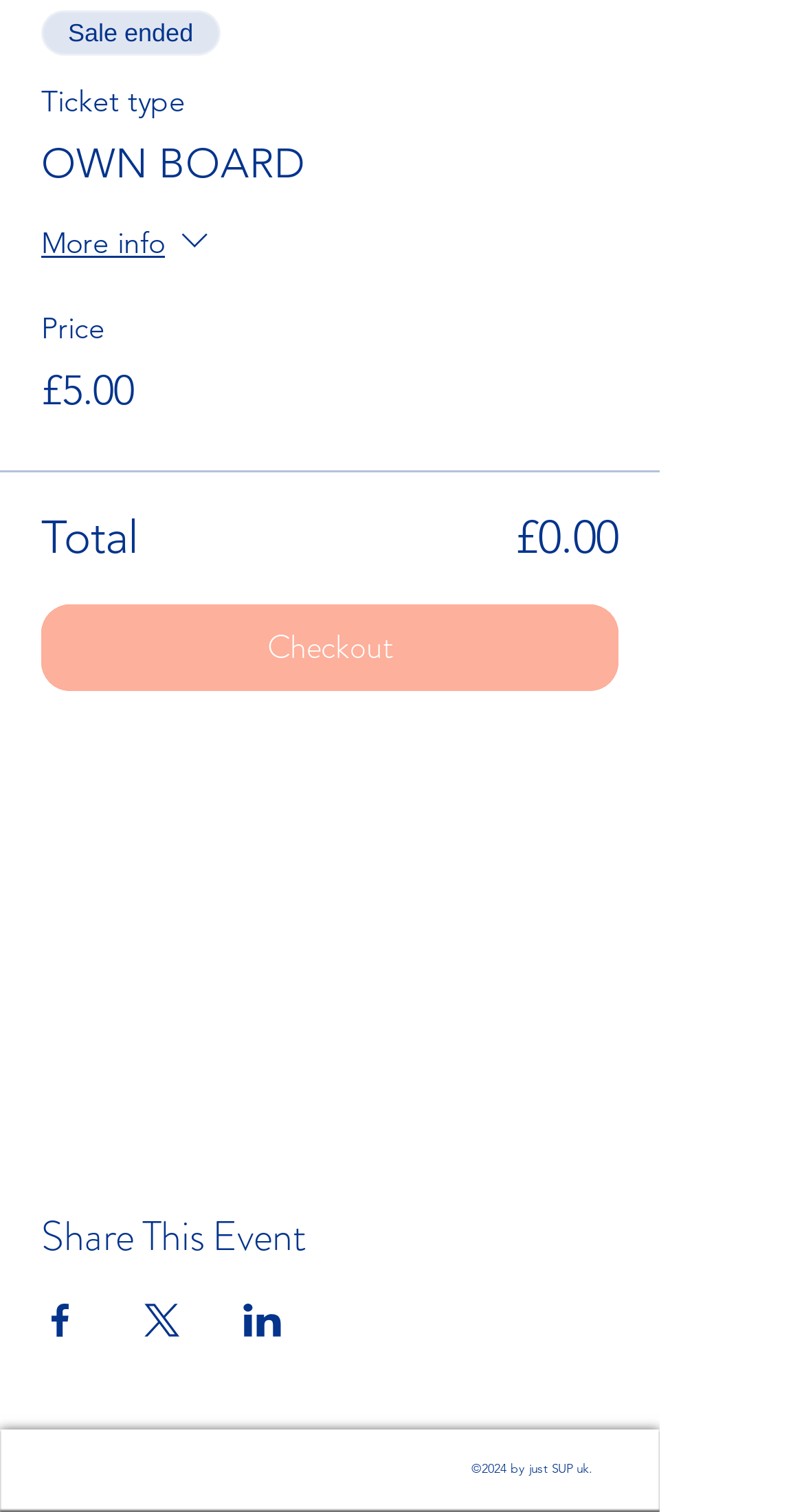Please provide the bounding box coordinates in the format (top-left x, top-left y, bottom-right x, bottom-right y). Remember, all values are floating point numbers between 0 and 1. What is the bounding box coordinate of the region described as: alt="Event location map"

[0.0, 0.507, 0.821, 0.752]